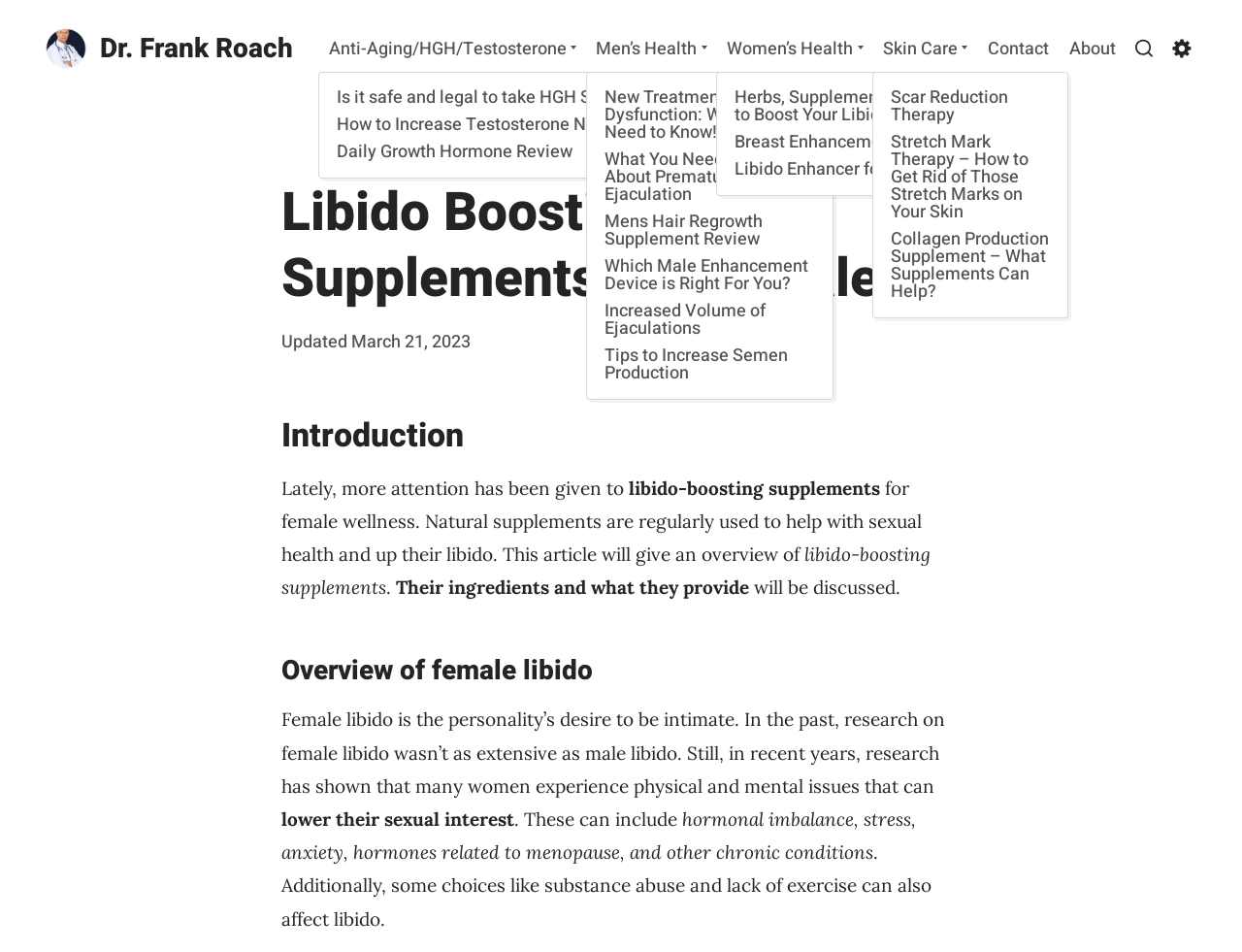Identify the bounding box for the UI element described as: "Women’s Health". Ensure the coordinates are four float numbers between 0 and 1, formatted as [left, top, right, bottom].

[0.577, 0.038, 0.697, 0.066]